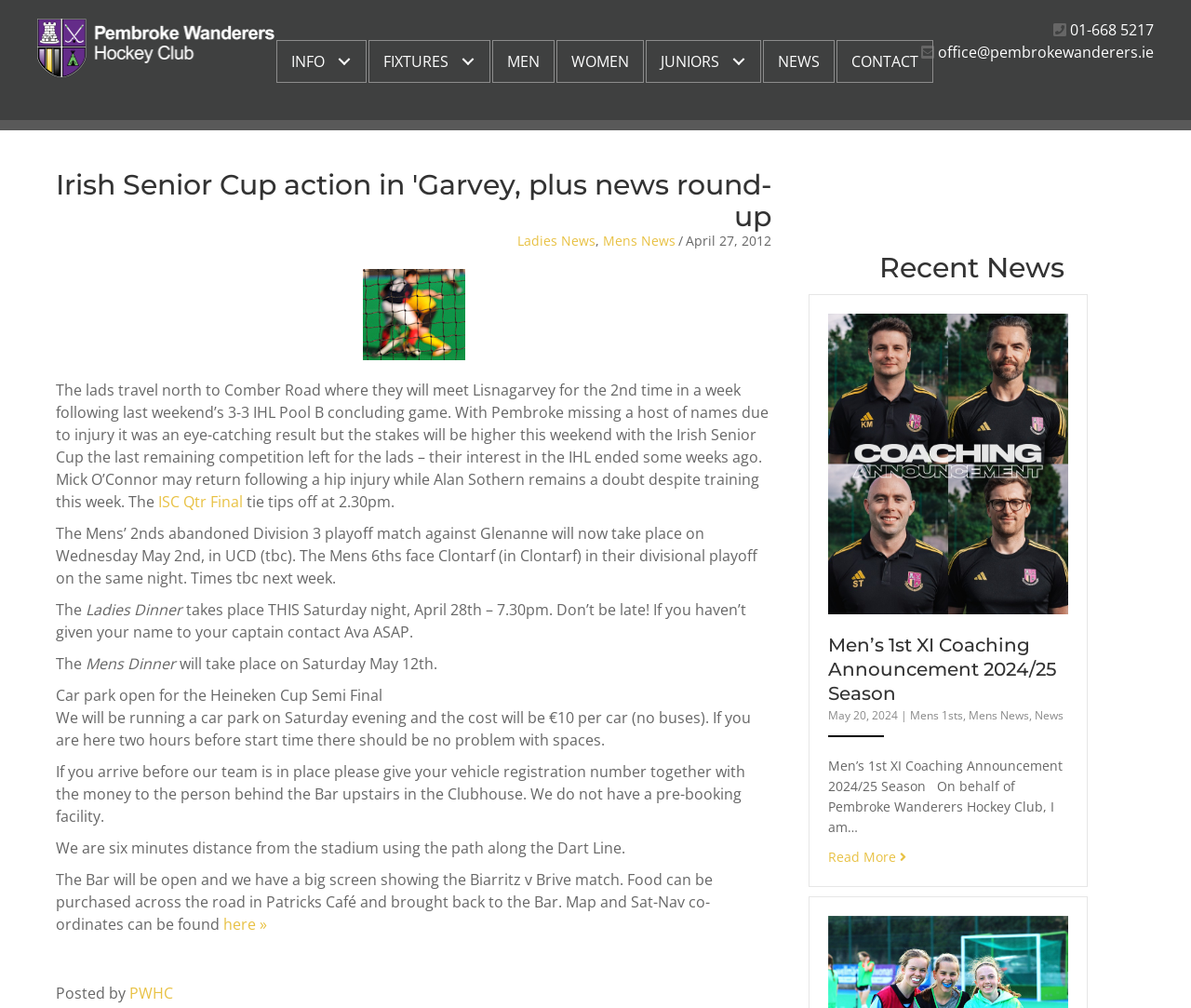Give a one-word or one-phrase response to the question:
What is the logo of the website?

Logo w Type PNG HR - white